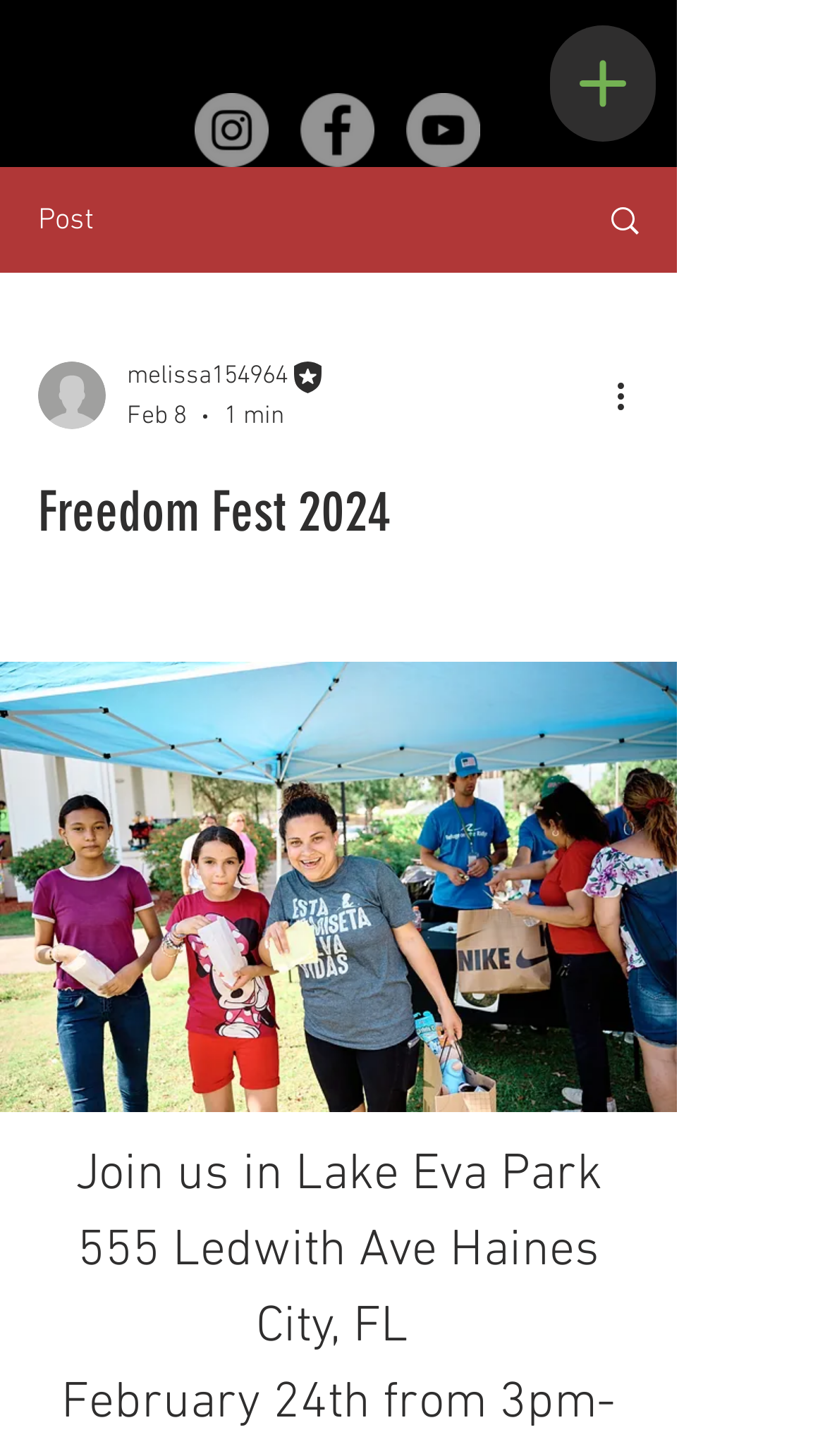What is the location of the event?
Using the image as a reference, answer the question in detail.

I found the location of the event by looking at the text 'Join us in Lake Eva Park 555 Ledwith Ave Haines City, FL' which is a static text element on the webpage.